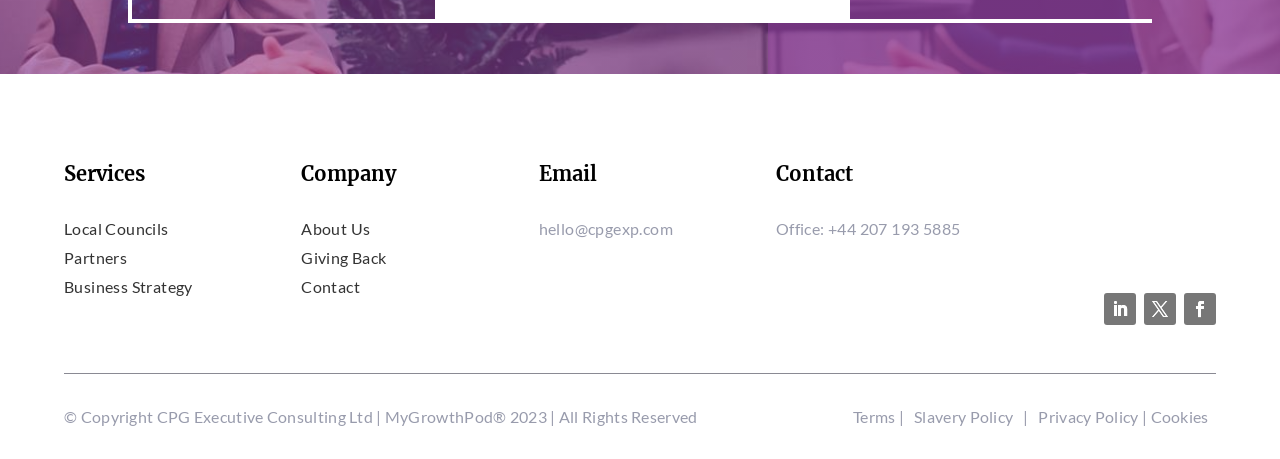Please identify the bounding box coordinates of the element that needs to be clicked to perform the following instruction: "Call the office number".

[0.647, 0.469, 0.75, 0.531]